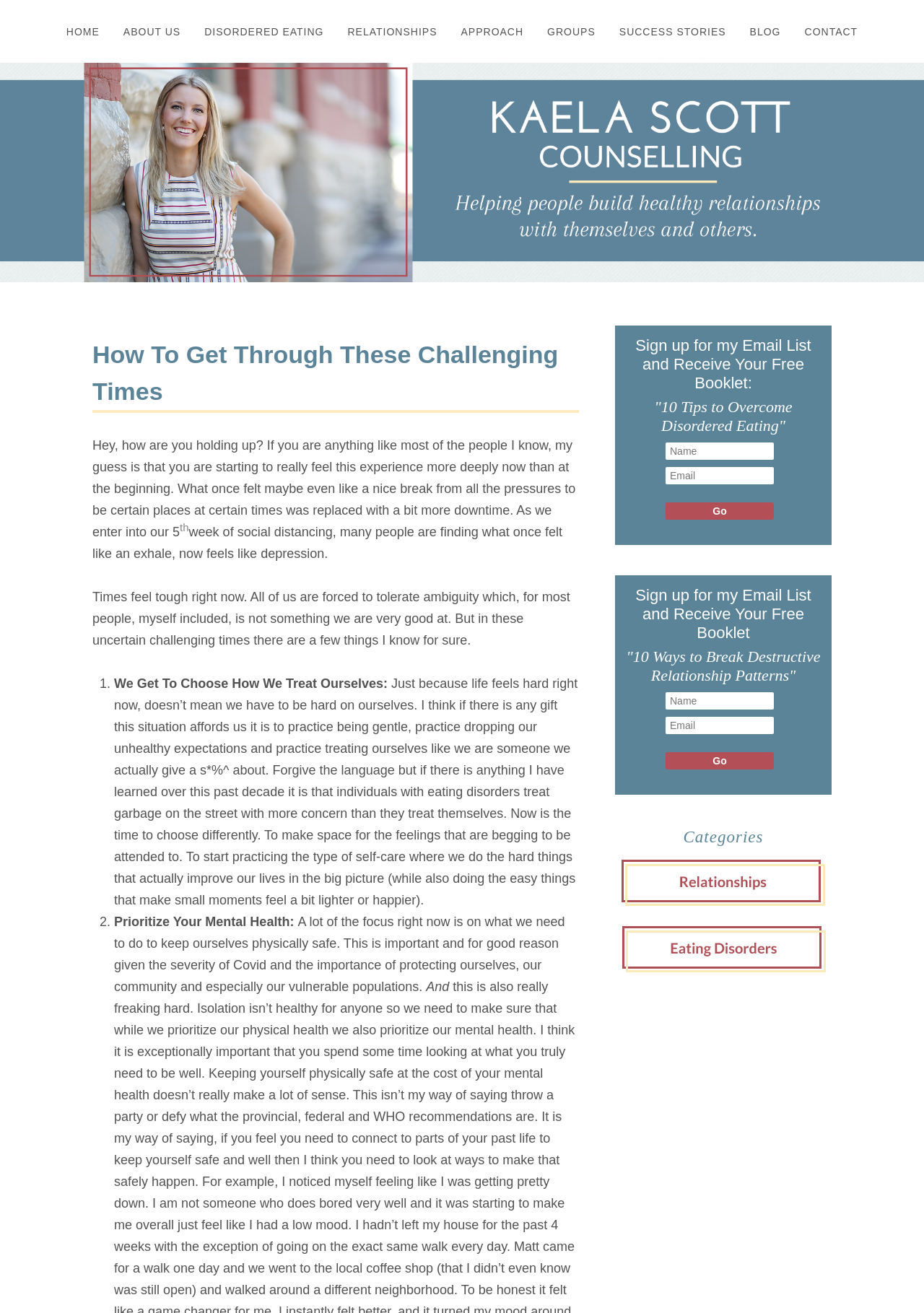What is the theme of the second list item?
Give a single word or phrase as your answer by examining the image.

Prioritize Your Mental Health